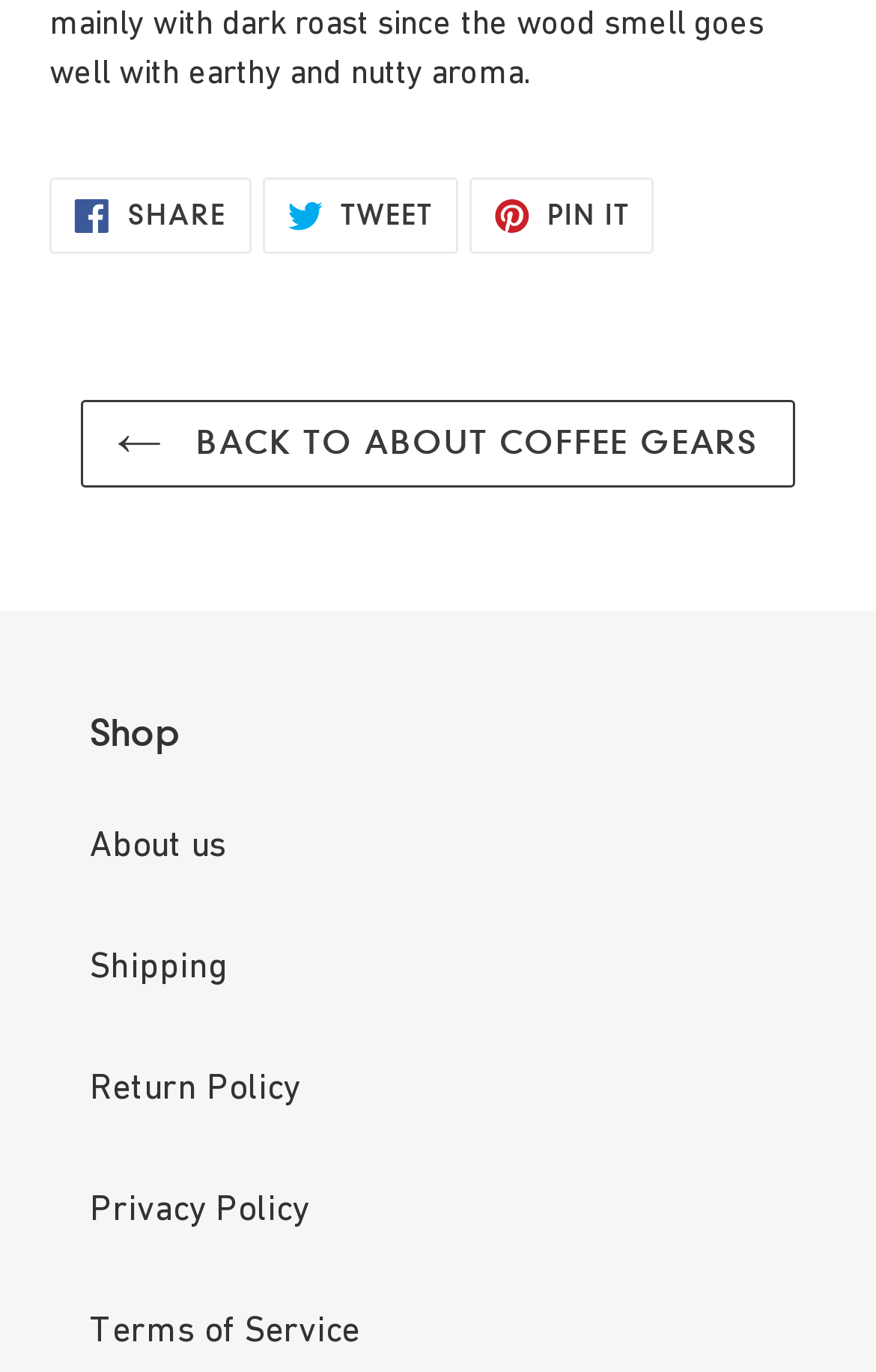Please identify the coordinates of the bounding box for the clickable region that will accomplish this instruction: "Learn about us".

[0.103, 0.6, 0.259, 0.629]